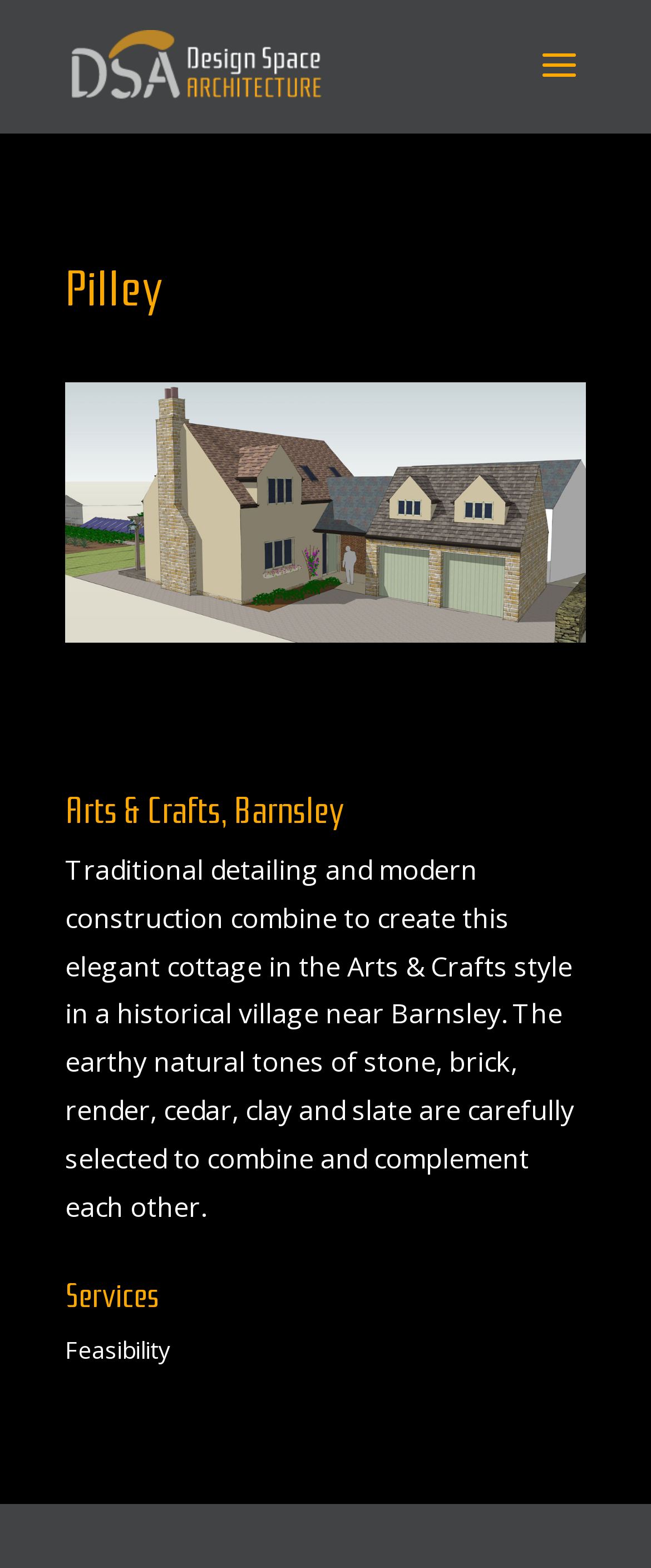Explain in detail what is displayed on the webpage.

This webpage appears to be a showcase of a bespoke home in the Arts & Crafts style, located in a historical village near Barnsley. At the top left of the page, there is a link to "Design Space Architecture Yorkshire" accompanied by an image with the same name. 

Below this, a search bar spans across the top of the page. Underneath the search bar, there are three sections. The first section is headed by "Pilley" and contains a link to "Pilley New Build bespoke homes" with an accompanying image. 

The second section is headed by "Arts & Crafts, Barnsley" and features a descriptive paragraph about the cottage, highlighting its traditional detailing and modern construction. The text explains how the natural tones of various materials, such as stone, brick, and cedar, are carefully selected to complement each other.

The third section is headed by "Services" and lists "Feasibility" as one of the services offered. Overall, the webpage presents a elegant and modern cottage design, with a focus on its unique features and services related to bespoke home construction.